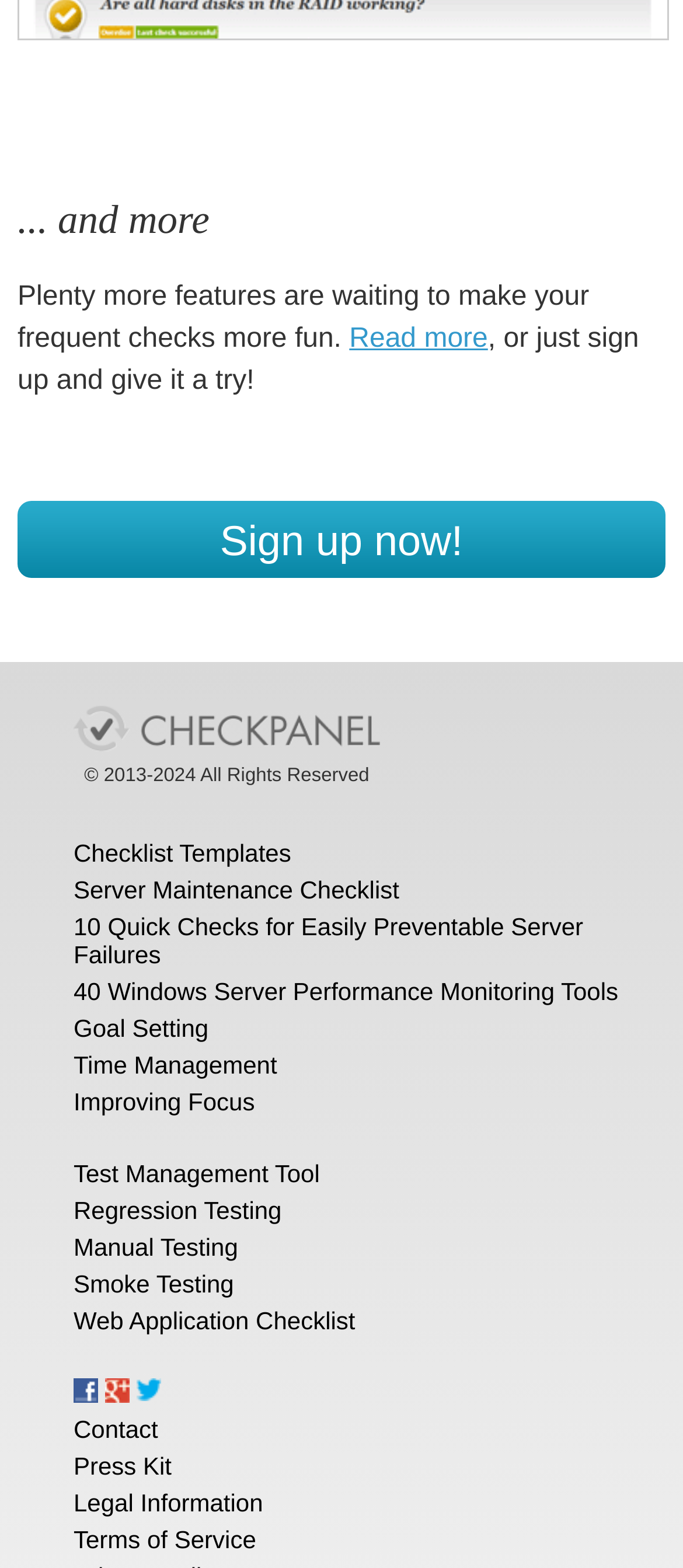Locate the bounding box for the described UI element: "Terms of Service". Ensure the coordinates are four float numbers between 0 and 1, formatted as [left, top, right, bottom].

[0.108, 0.973, 0.375, 0.991]